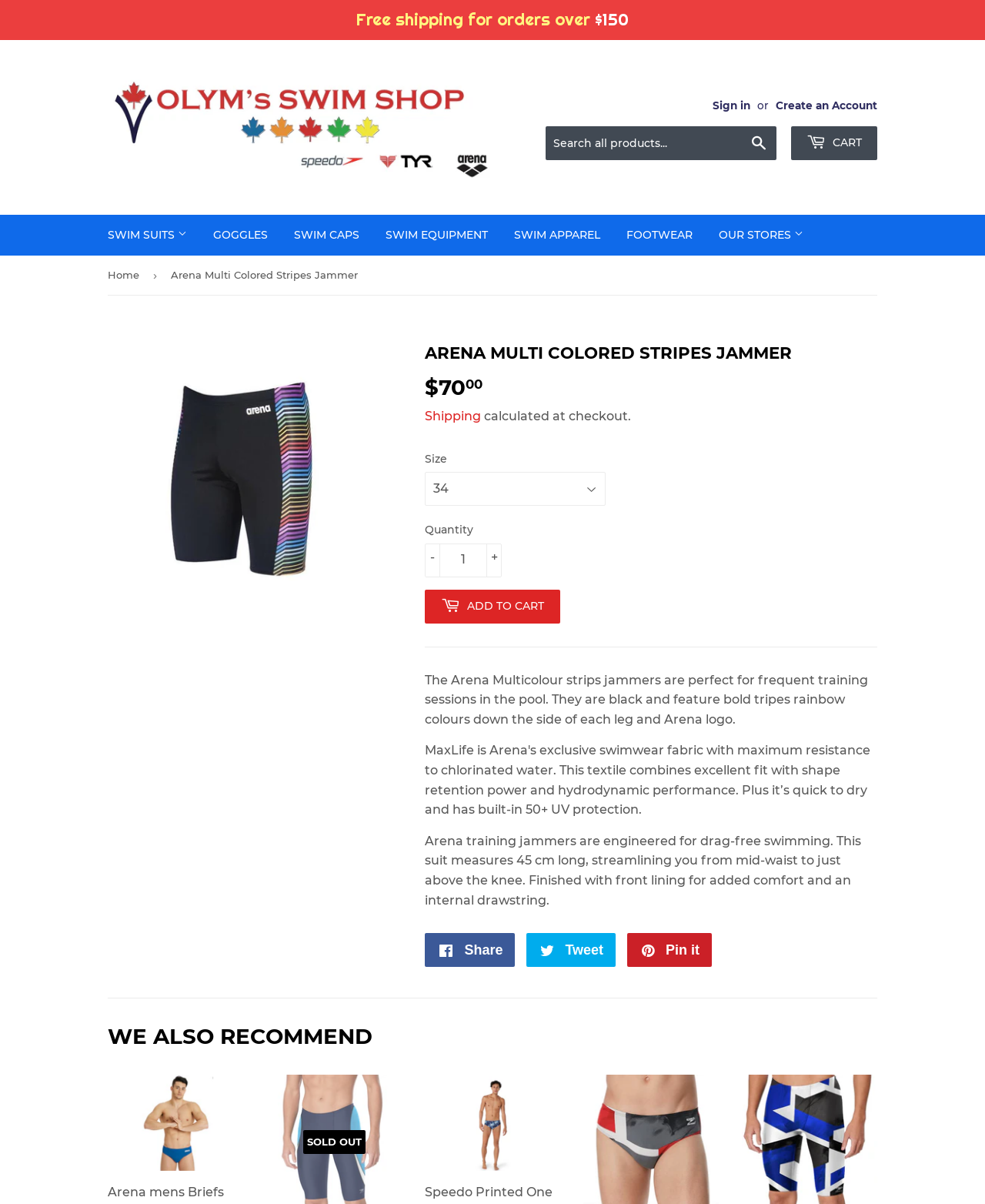Please specify the bounding box coordinates in the format (top-left x, top-left y, bottom-right x, bottom-right y), with values ranging from 0 to 1. Identify the bounding box for the UI component described as follows: Tweet Tweet on Twitter

[0.534, 0.775, 0.625, 0.803]